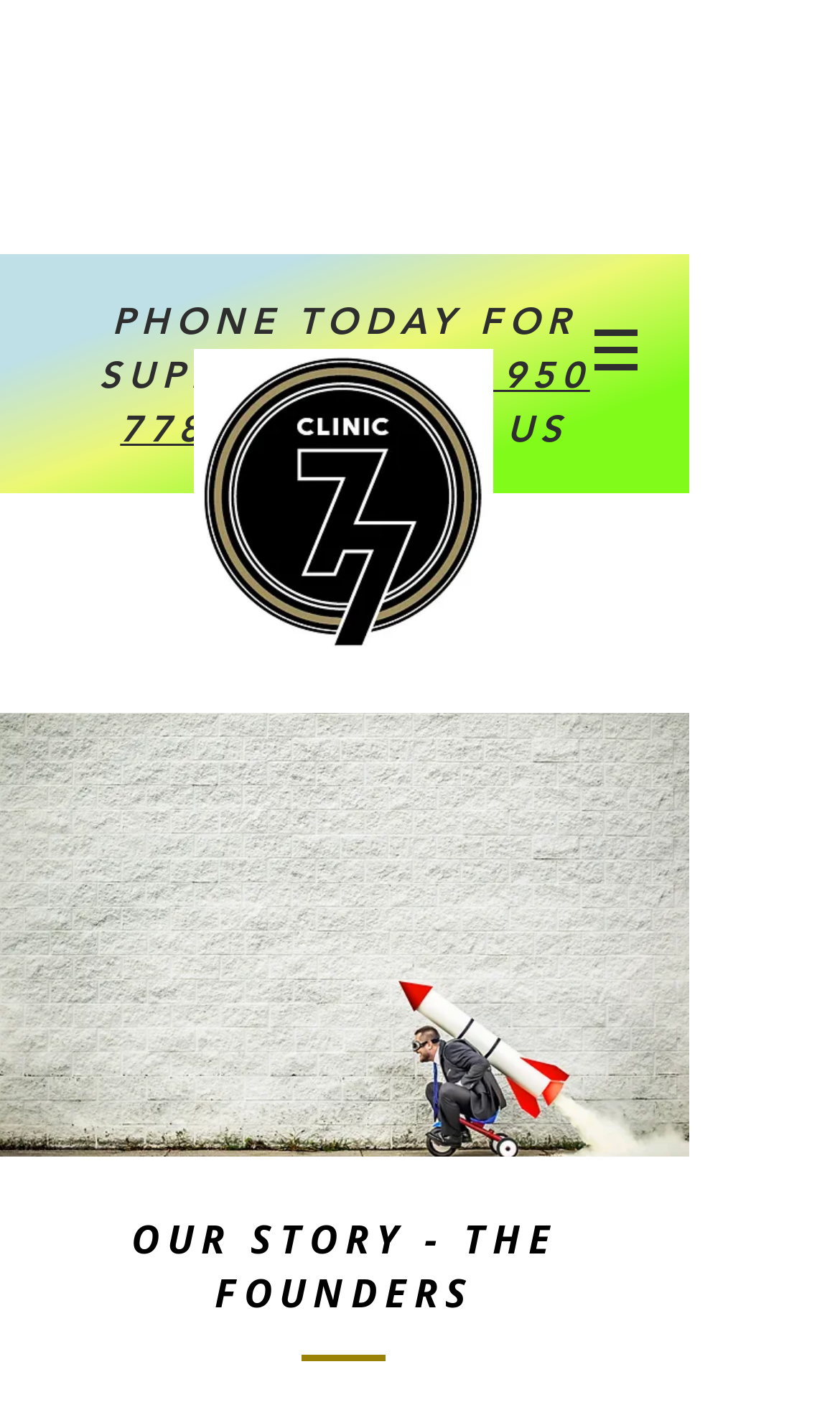How can I contact the clinic?
Based on the image, provide your answer in one word or phrase.

Phone or email